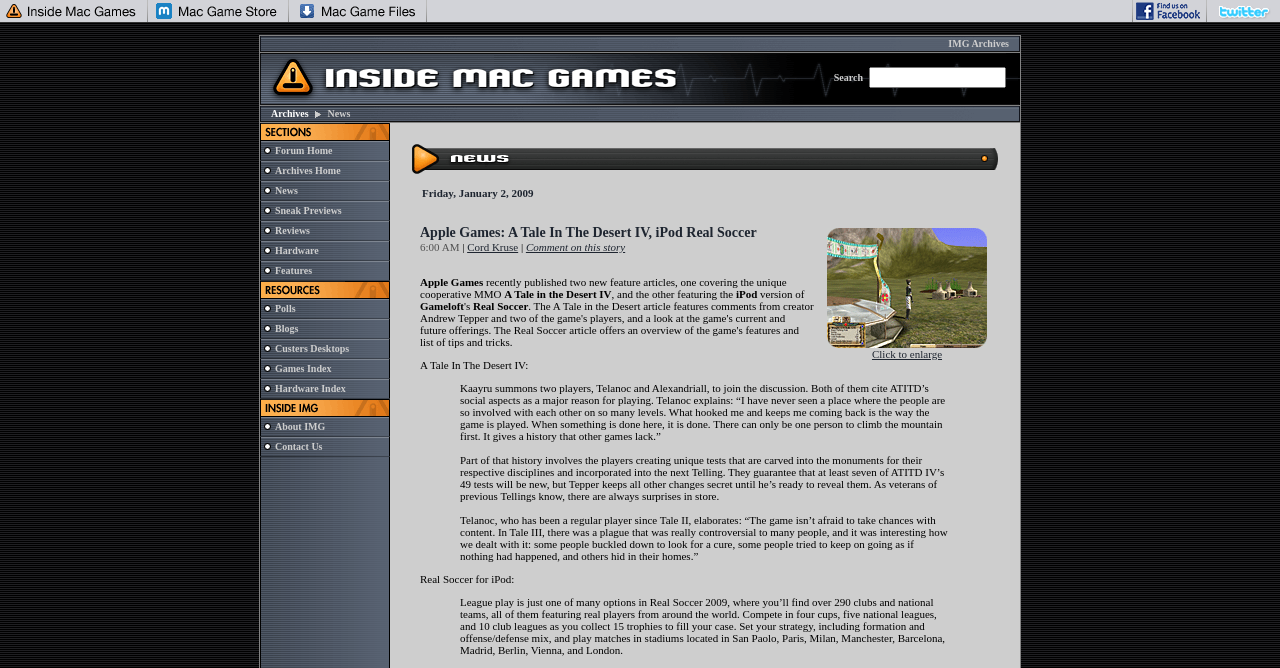What is the function of the table in the middle of the webpage?
Based on the image, provide a one-word or brief-phrase response.

To display website sections